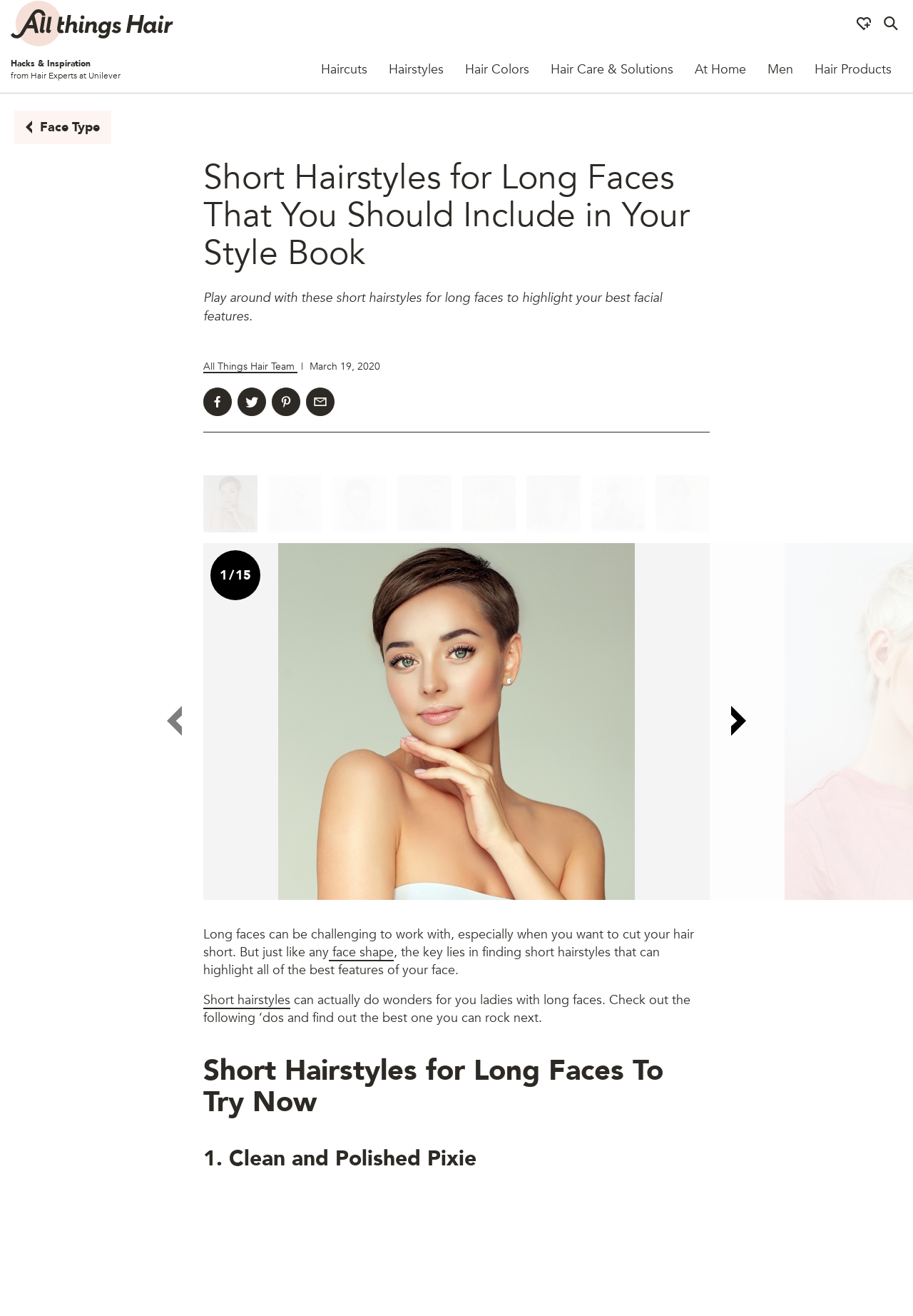Locate the UI element described by Men in the provided webpage screenshot. Return the bounding box coordinates in the format (top-left x, top-left y, bottom-right x, bottom-right y), ensuring all values are between 0 and 1.

[0.829, 0.035, 0.88, 0.07]